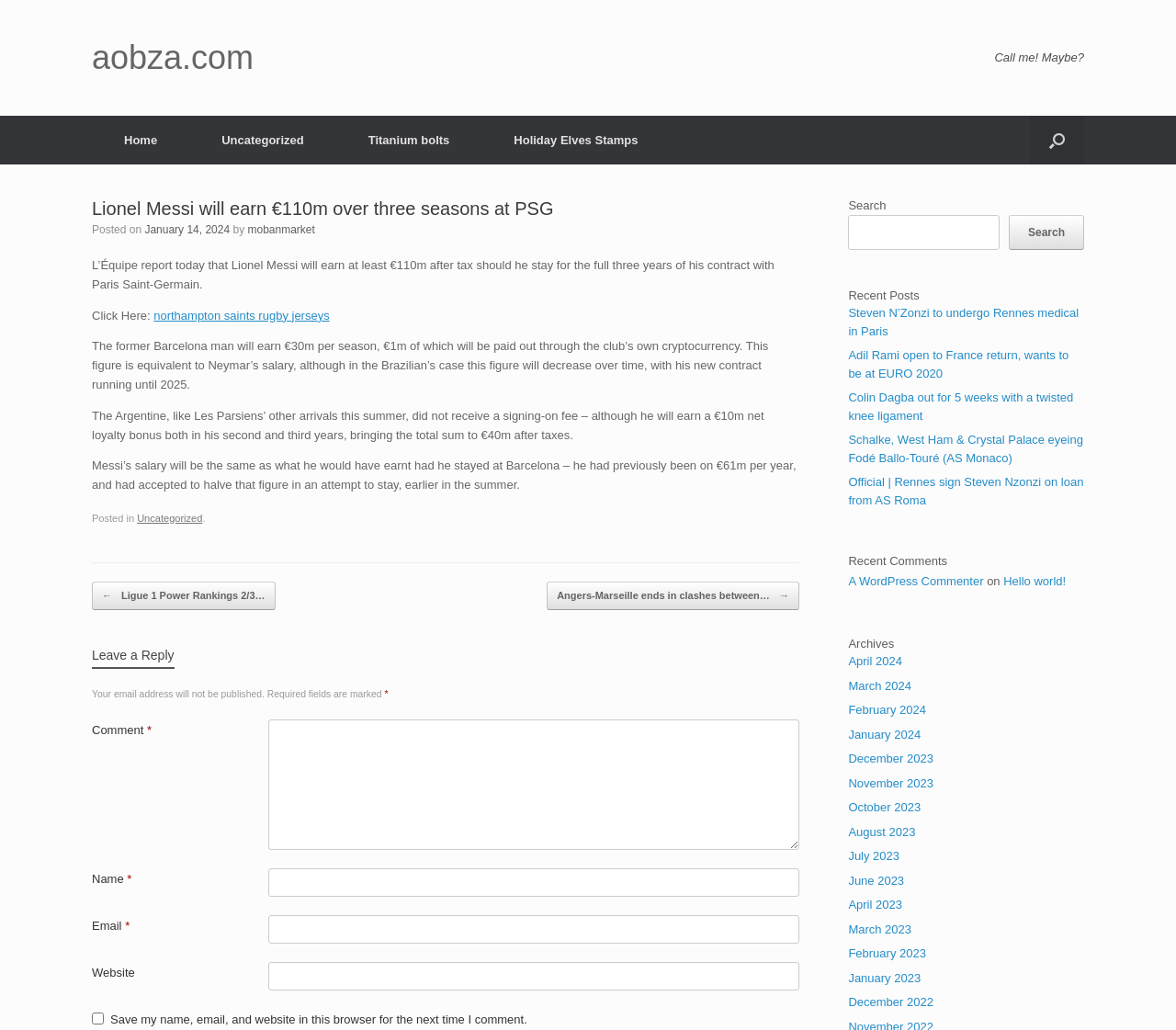Determine the bounding box for the UI element as described: "Search". The coordinates should be represented as four float numbers between 0 and 1, formatted as [left, top, right, bottom].

[0.858, 0.208, 0.922, 0.242]